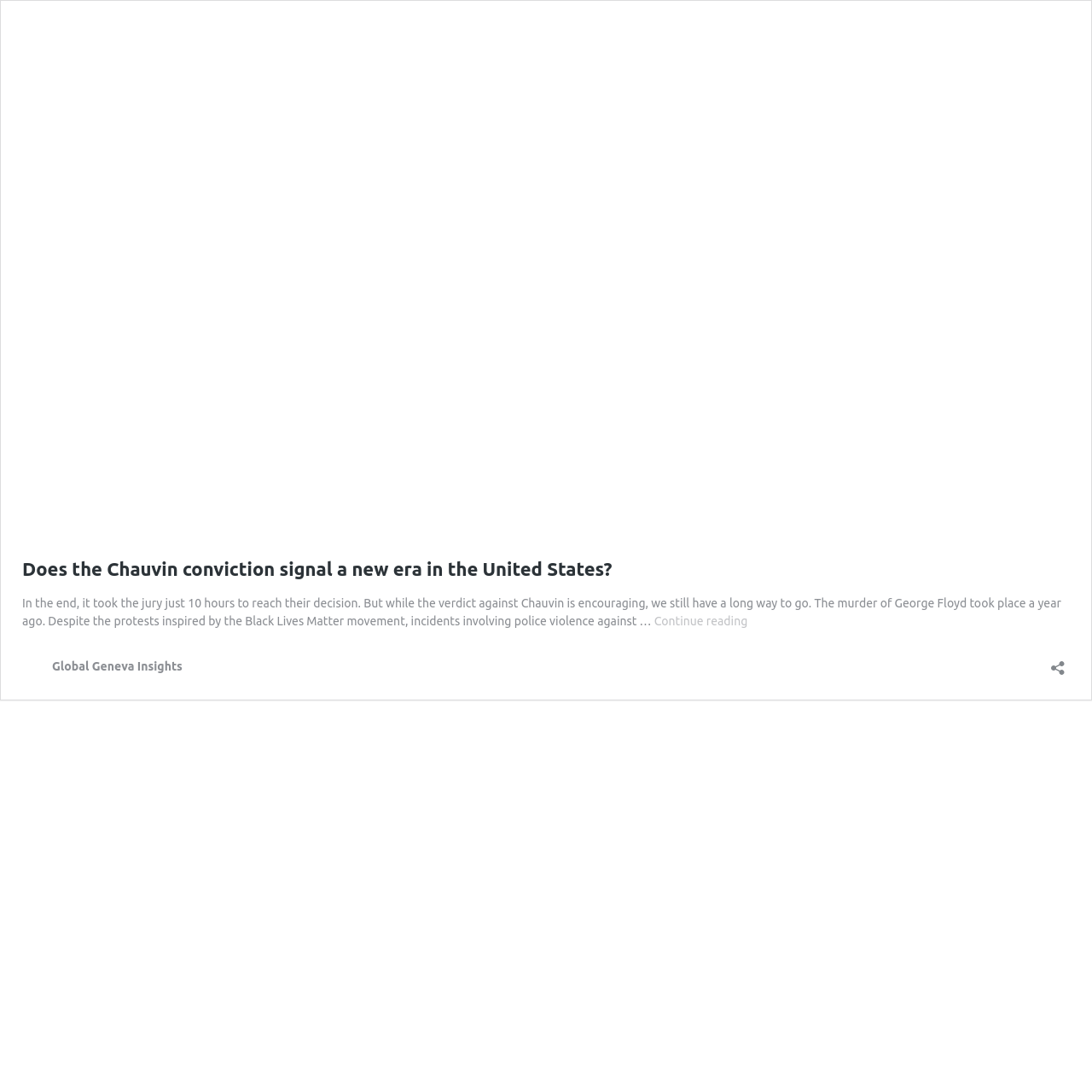What movement is mentioned in the article?
From the image, respond using a single word or phrase.

Black Lives Matter